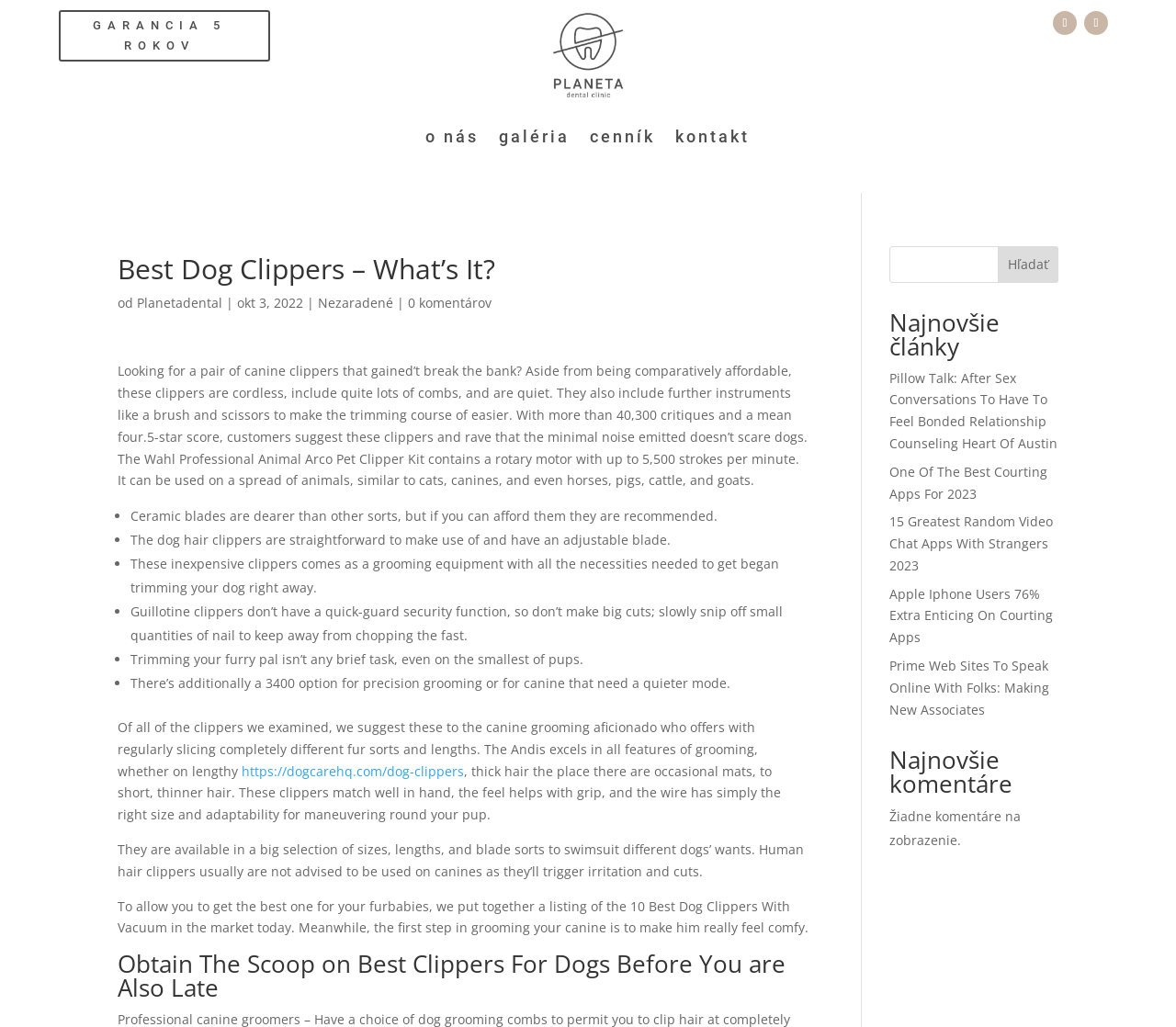Describe the webpage meticulously, covering all significant aspects.

This webpage is about dog clippers, specifically reviewing and recommending the best ones for canine grooming. At the top, there are several links to other pages on the website, including "GARANCIA 5 ROKOV N", "o nás", "galéria", "cenník", and "kontakt". 

Below these links, there is a heading that reads "Best Dog Clippers – What’s It?" followed by a brief description of the clippers, mentioning their affordability, cordless feature, quiet operation, and inclusion of additional tools like a brush and scissors. 

To the right of this description, there is a search bar with a button labeled "Hľadať". Below the search bar, there are several links to recent articles, including "Pillow Talk: After Sex Conversations To Have To Feel Bonded Relationship Counseling Heart Of Austin", "One Of The Best Courting Apps For 2023", and "15 Greatest Random Video Chat Apps With Strangers 2023". 

The main content of the webpage is divided into sections, each discussing different aspects of dog clippers. There are several bullet points listing the features and benefits of different clippers, including ceramic blades, adjustable blades, and quiet operation. 

Throughout the page, there are several headings, including "Obtain The Scoop on Best Clippers For Dogs Before You are Also Late" and "Najnovšie články" (which means "Latest Articles" in Slovak). At the bottom of the page, there is a section labeled "Najnovšie komentáre" (which means "Latest Comments" in Slovak), but it appears to be empty, with a message stating "Žiadne komentáre na zobrazenie" (which means "No comments to display" in Slovak).